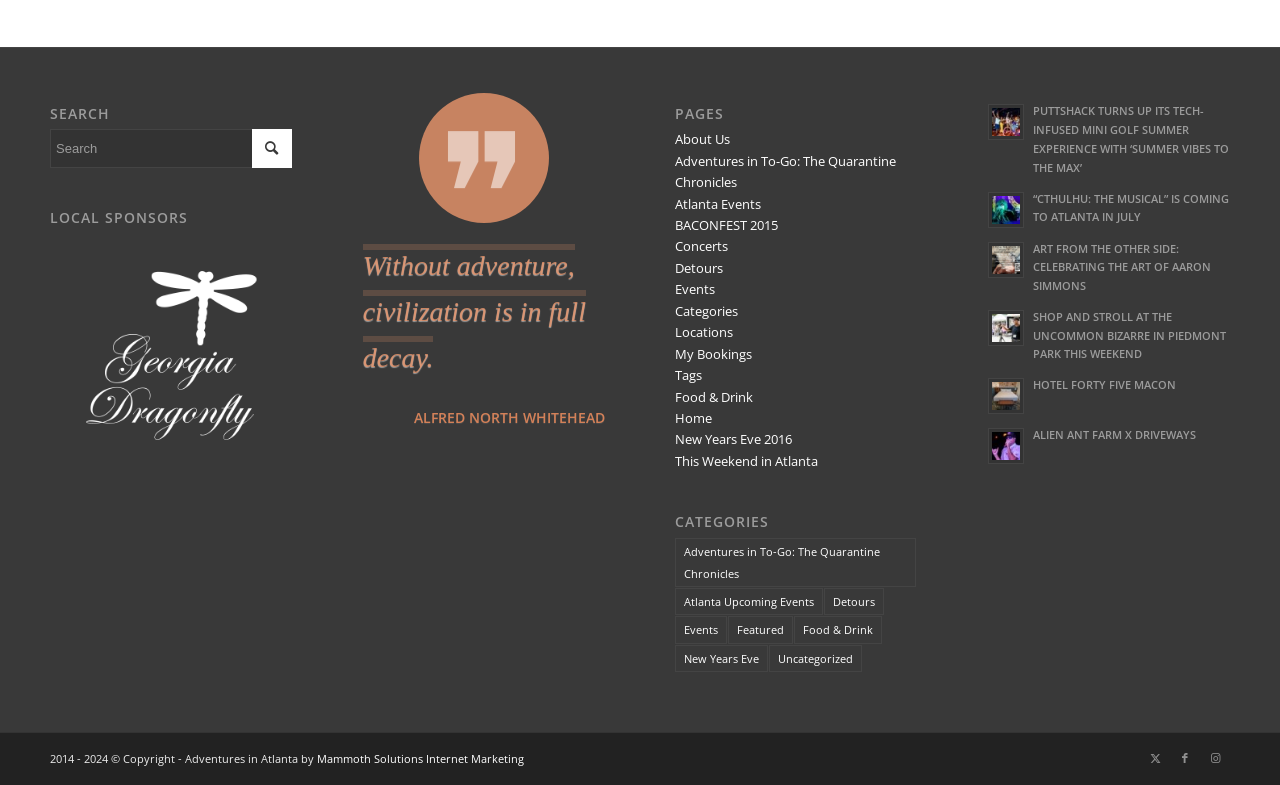Answer the question in one word or a short phrase:
What is the quote in the blockquote?

Without adventure, civilization is in full decay.